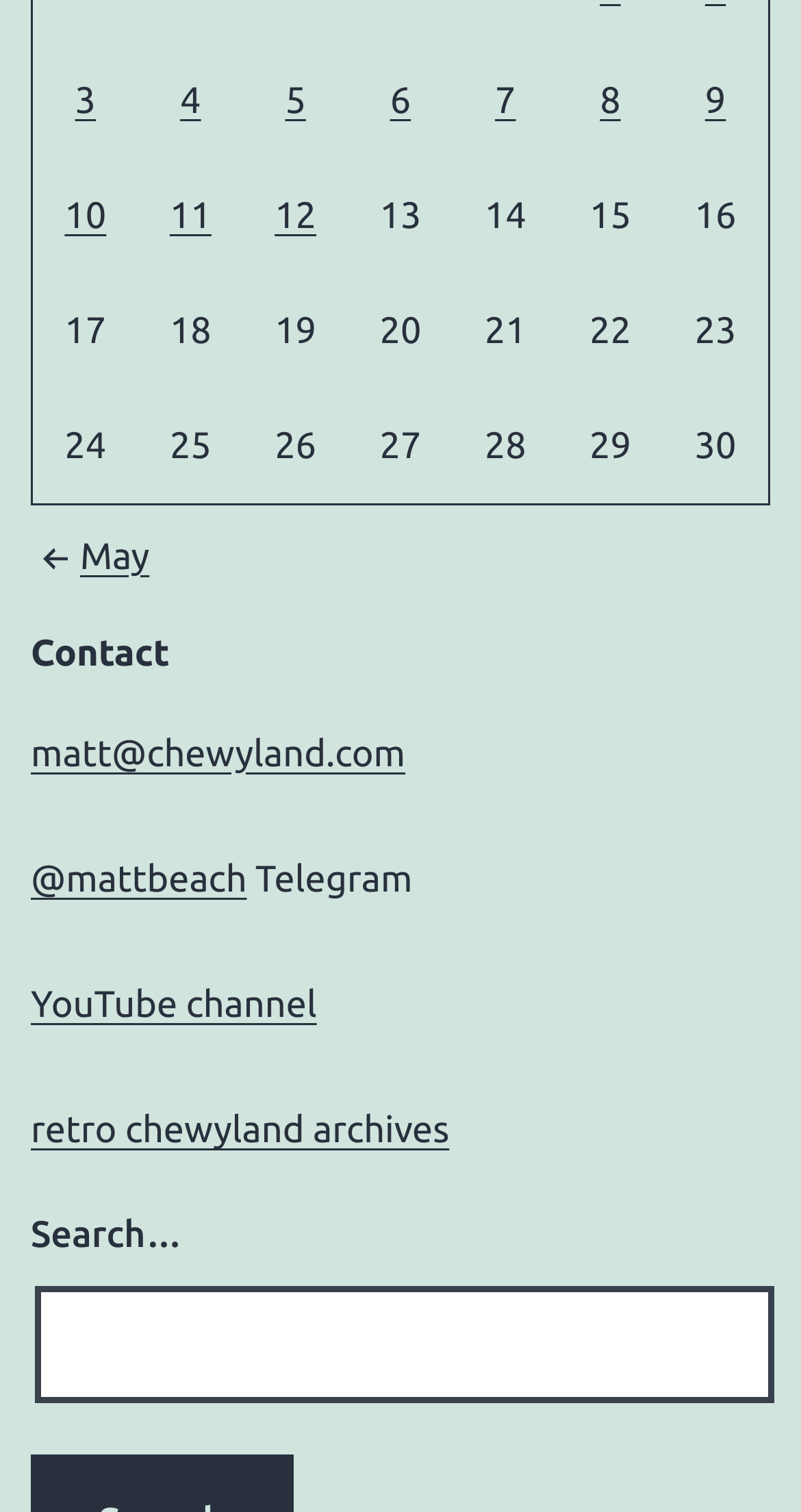What is the date range of posts on the first row?
Provide an in-depth and detailed explanation in response to the question.

By examining the grid cells on the first row, I found that the dates range from 'Posts published on June 3, 2024' to 'Posts published on June 9, 2024'.